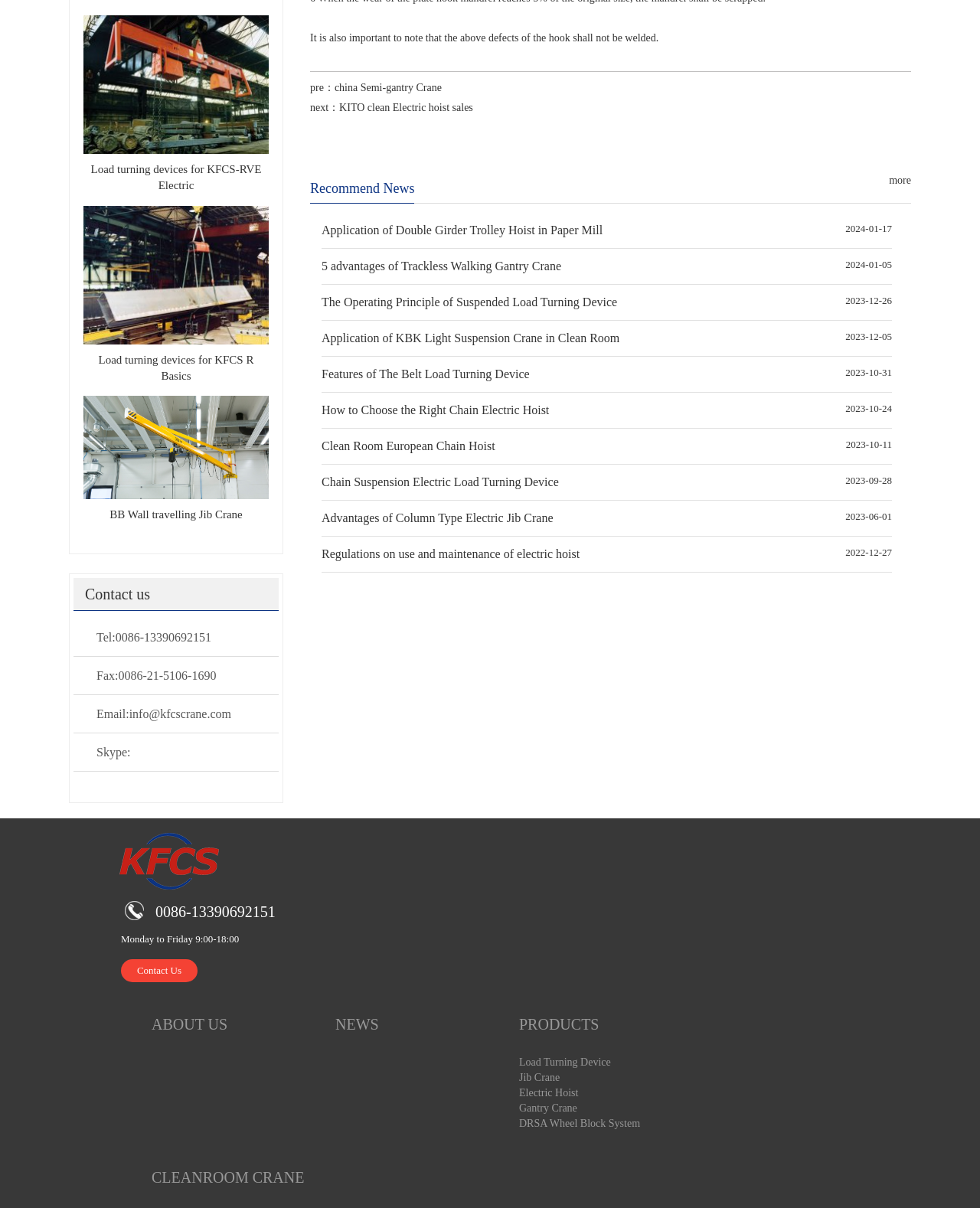Find the bounding box coordinates of the clickable element required to execute the following instruction: "Go to the ABOUT US page". Provide the coordinates as four float numbers between 0 and 1, i.e., [left, top, right, bottom].

[0.155, 0.823, 0.342, 0.873]